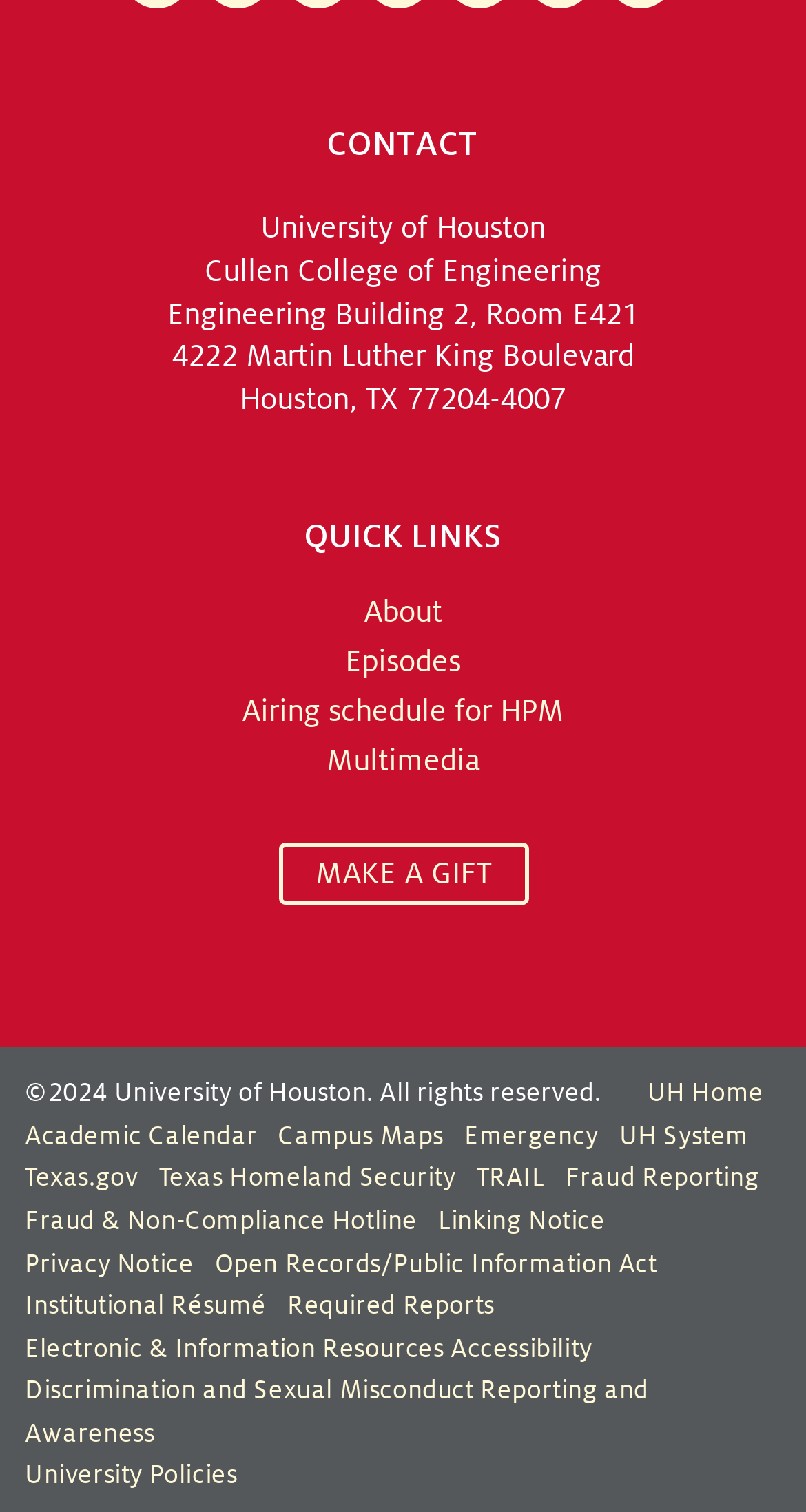What is the copyright year of the university's website?
Using the image, give a concise answer in the form of a single word or short phrase.

2024